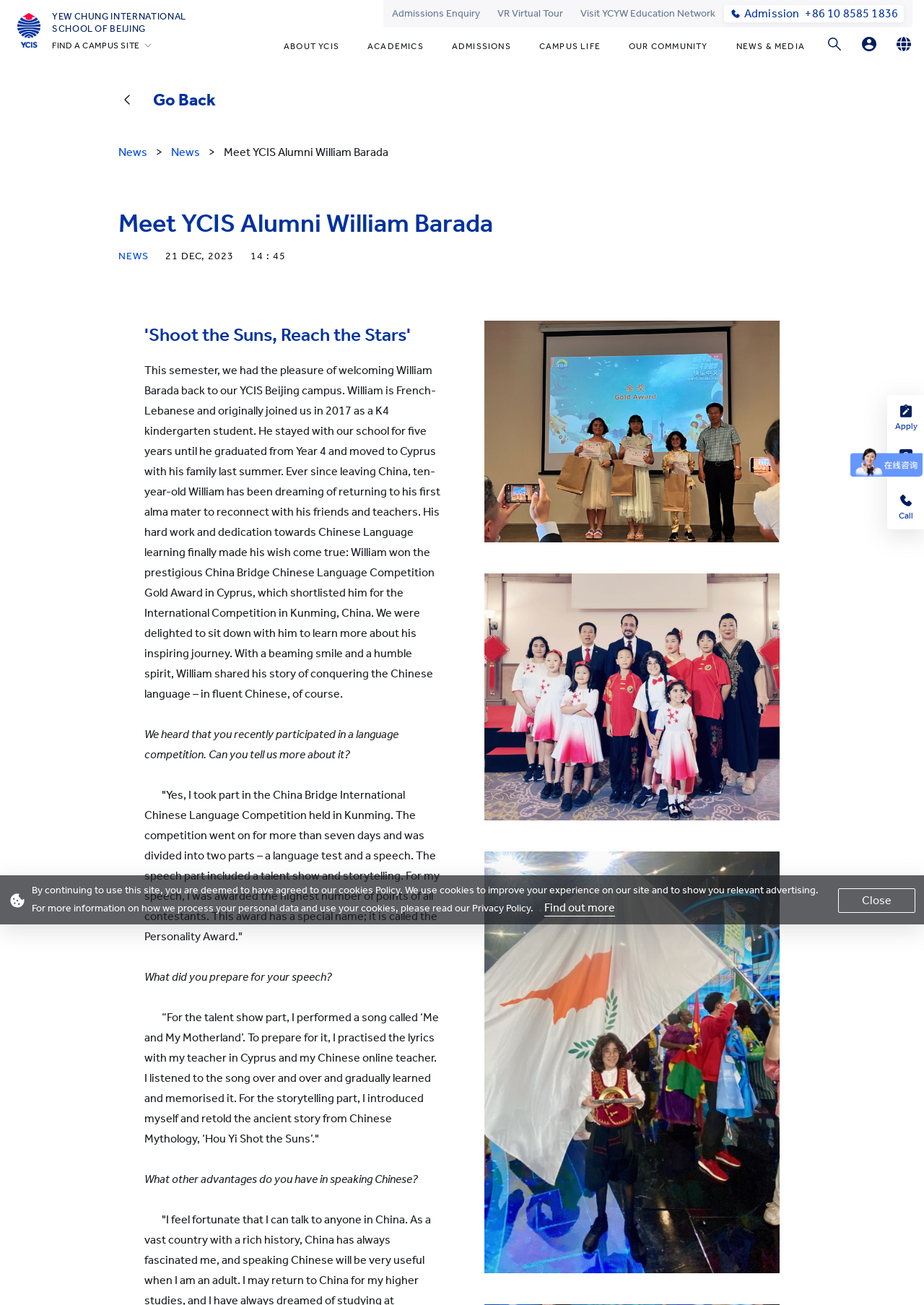Show the bounding box coordinates for the element that needs to be clicked to execute the following instruction: "Click the 'YCIS Beijing' link". Provide the coordinates in the form of four float numbers between 0 and 1, i.e., [left, top, right, bottom].

[0.019, 0.01, 0.044, 0.037]